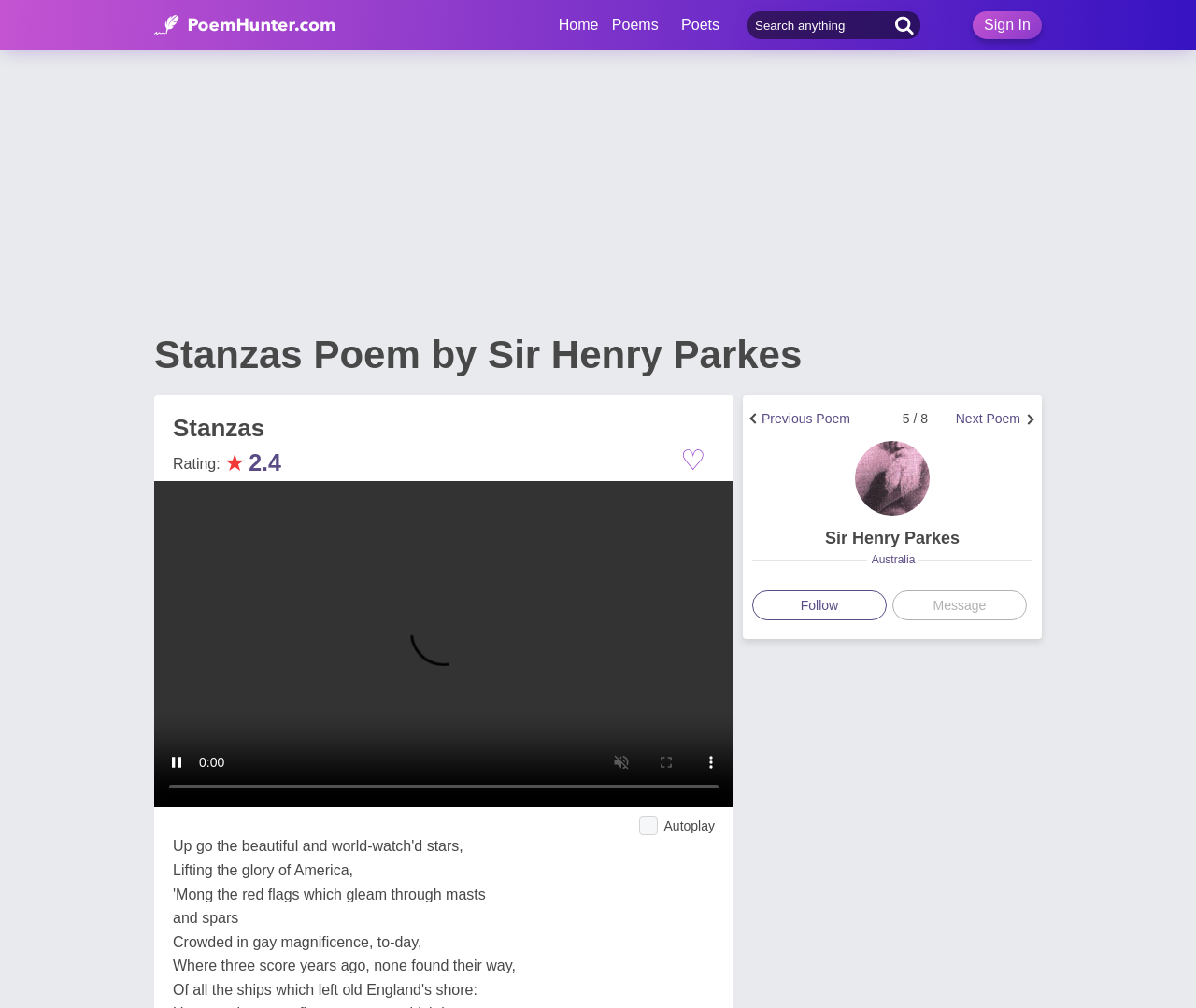What is the current state of the video?
From the image, respond with a single word or phrase.

buffering